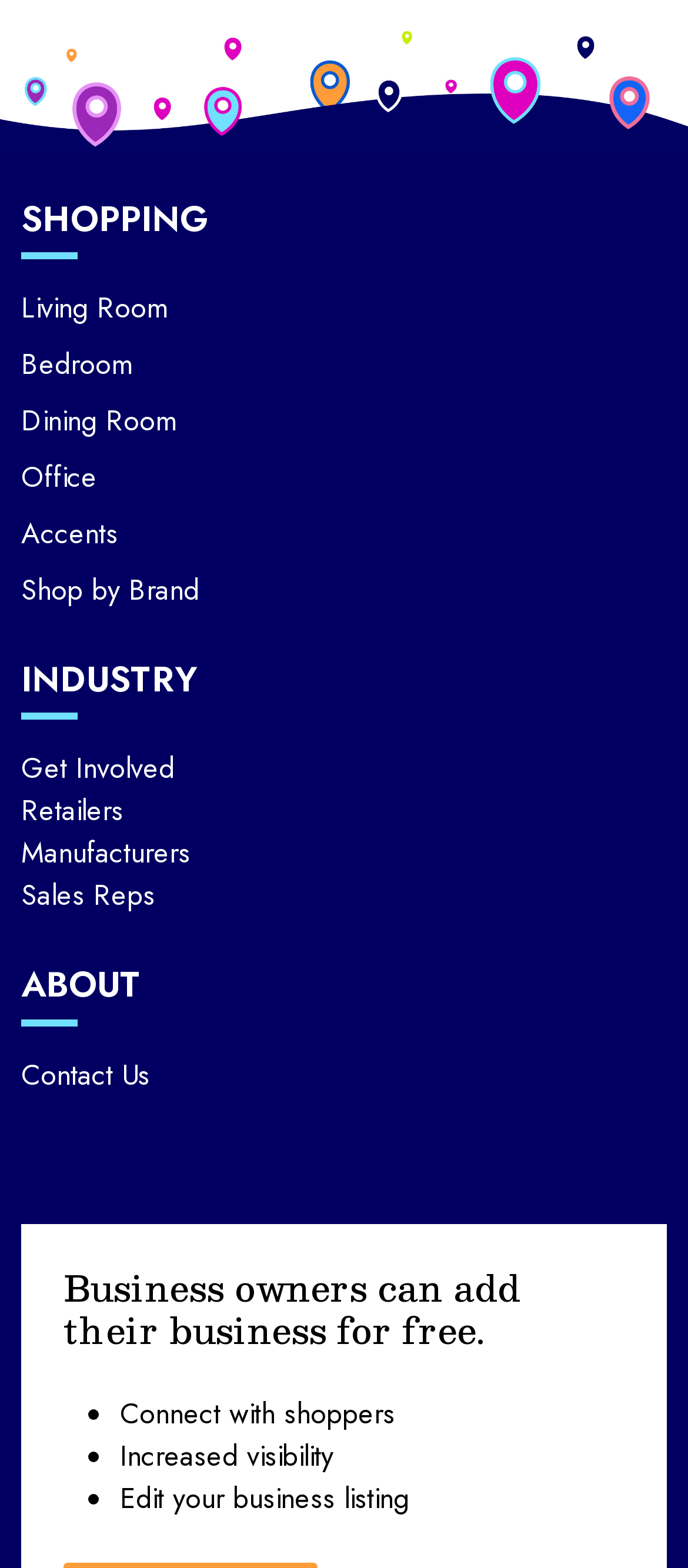Locate the bounding box coordinates of the area that needs to be clicked to fulfill the following instruction: "Chat with the support team". The coordinates should be in the format of four float numbers between 0 and 1, namely [left, top, right, bottom].

None